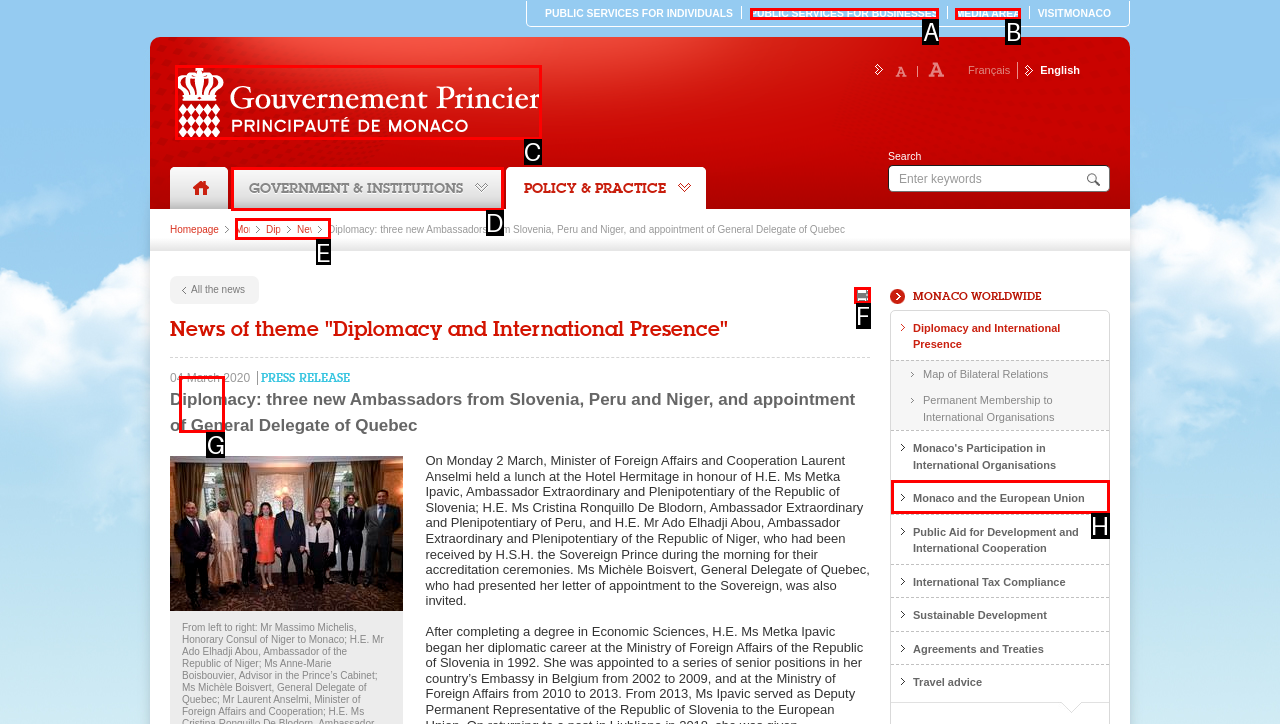For the task "Visit the Monaco Worldwide page", which option's letter should you click? Answer with the letter only.

E